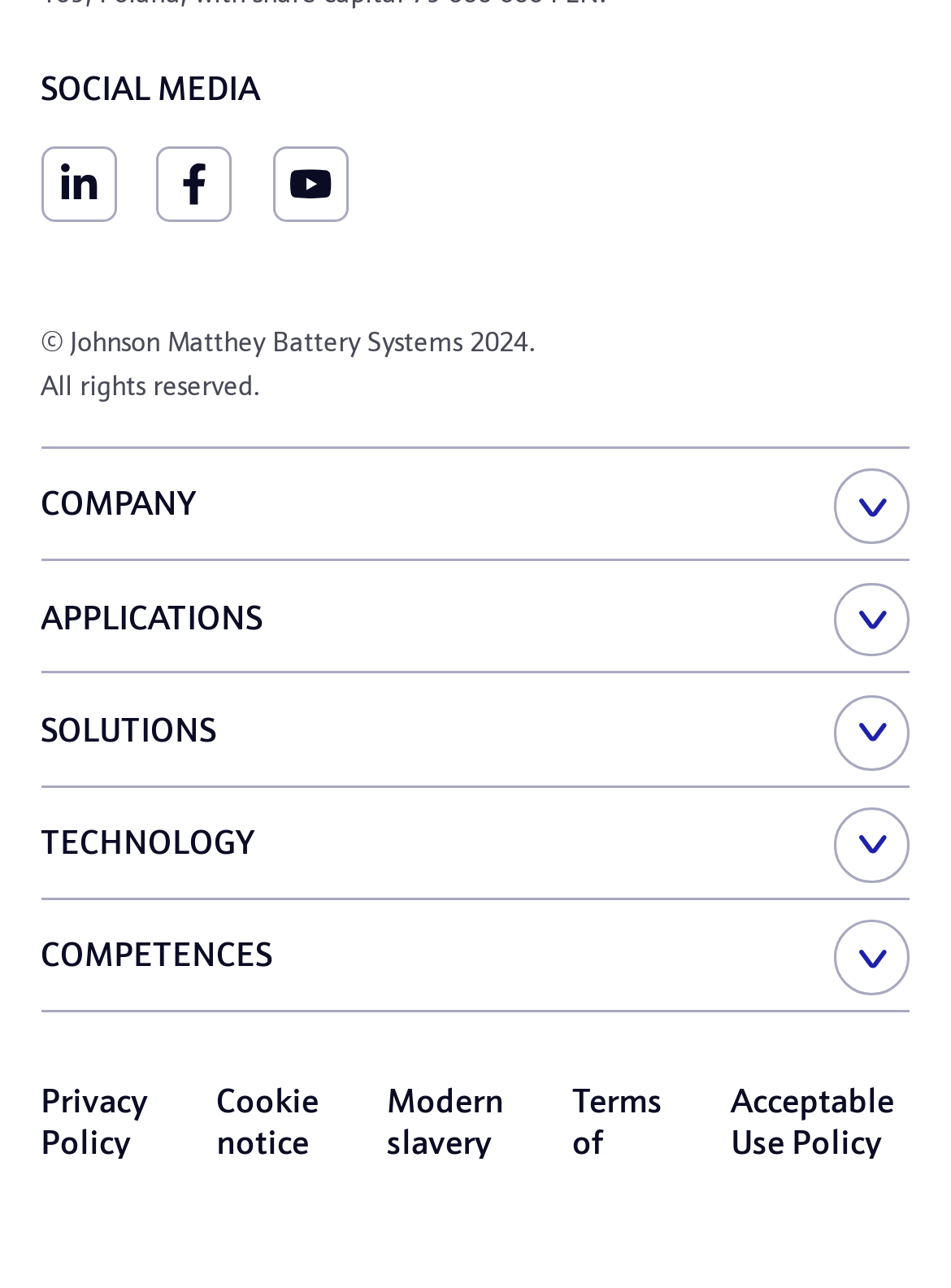How many social media links are there?
Provide a one-word or short-phrase answer based on the image.

3